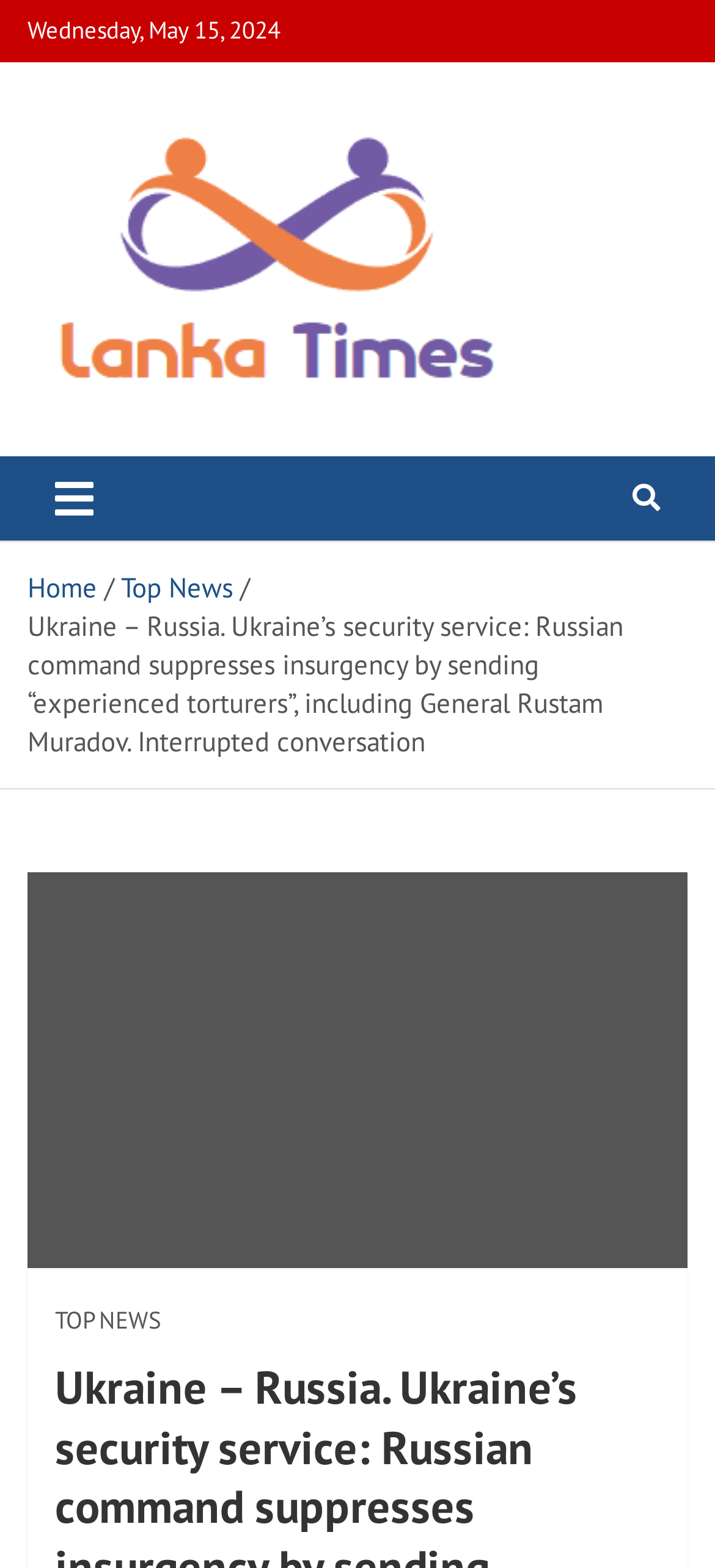Use the details in the image to answer the question thoroughly: 
How many navigation links are there in the breadcrumb?

I found the number of navigation links in the breadcrumb by looking at the navigation element with the role 'Breadcrumbs' which contains two link elements with the contents 'Home' and 'Top News'.